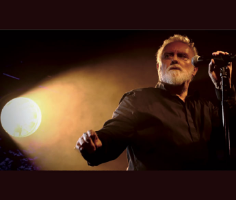Generate an elaborate description of what you see in the image.

This dynamic image captures a moment from a live performance featuring Roger Taylor, the iconic drummer of the legendary rock band Queen. With dramatic lighting highlighting his expressive features, Taylor stands confidently at a microphone, exuding the charisma that defines his stage presence. The warm glow of the spotlight casts an enchanting atmosphere, enhancing the intensity of the scene. This photograph accompanies a discussion titled "Listen: I Am Far More Than the Drummer (In a Rock N’ Roll Band)…," reflecting on his multifaceted contributions to music. This particular performance was associated with a podcast episode released on September 16, 2022, part of an exploration into the artistic minds of rock musicians.